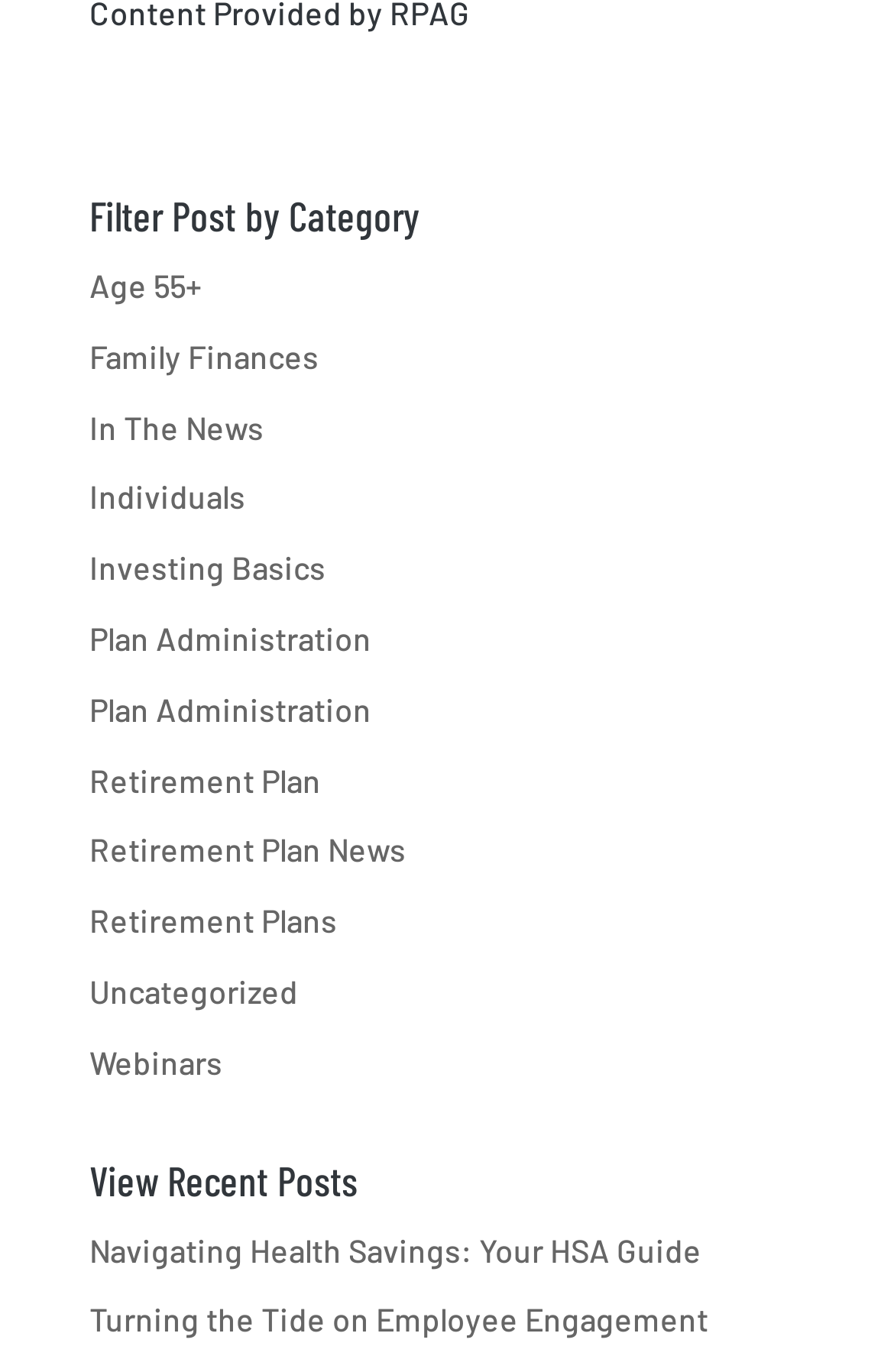Can you specify the bounding box coordinates for the region that should be clicked to fulfill this instruction: "View Recent Posts".

[0.1, 0.845, 0.9, 0.891]